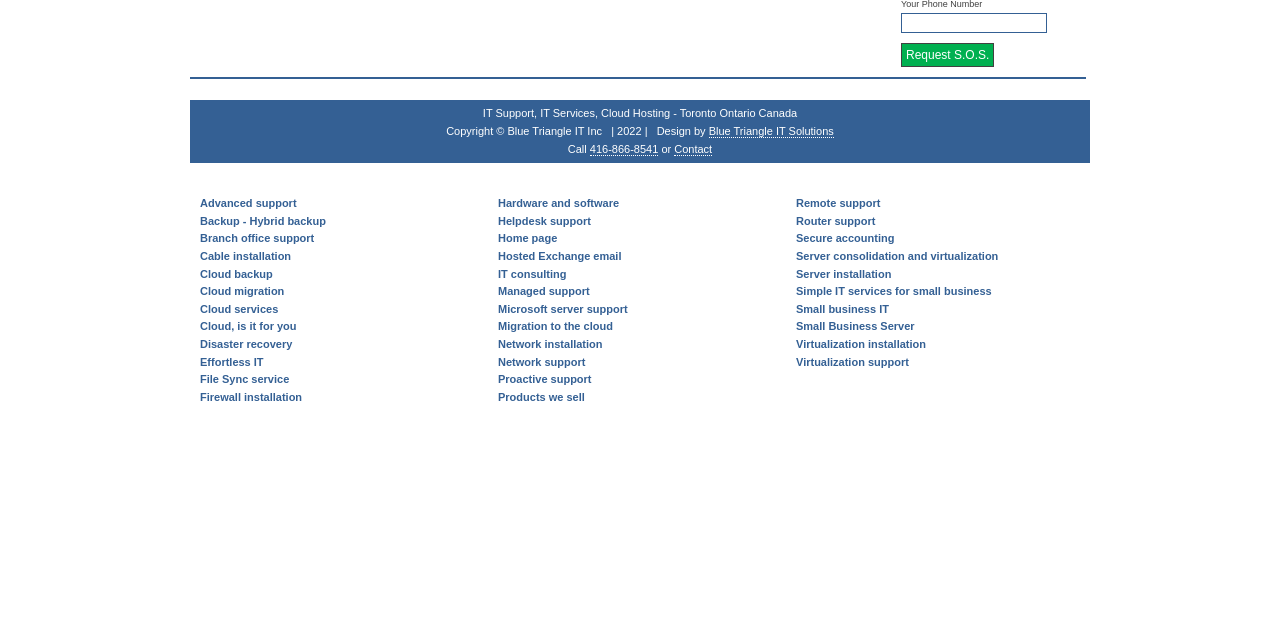Extract the bounding box for the UI element that matches this description: "Network installation".

[0.389, 0.528, 0.471, 0.547]